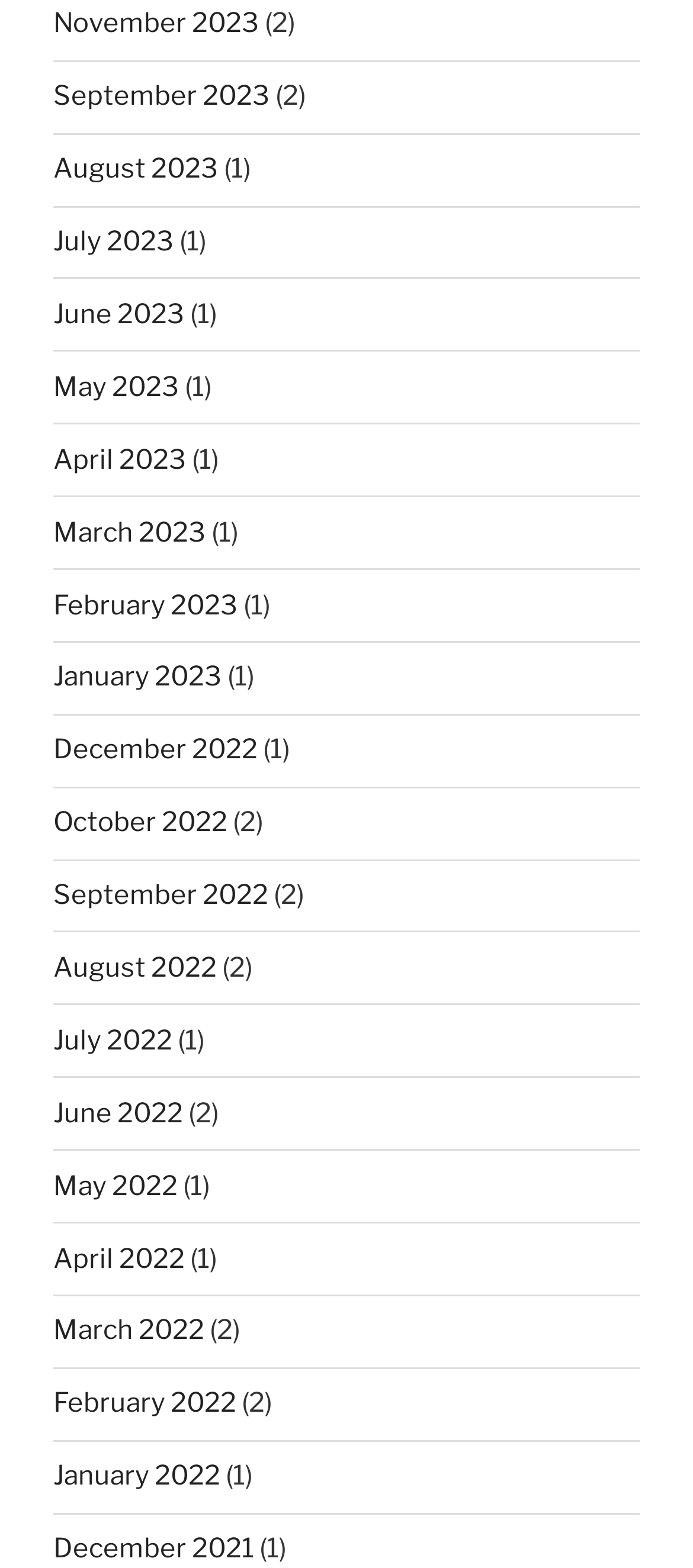Find the bounding box coordinates of the area that needs to be clicked in order to achieve the following instruction: "Access January 2023". The coordinates should be specified as four float numbers between 0 and 1, i.e., [left, top, right, bottom].

[0.077, 0.422, 0.321, 0.442]